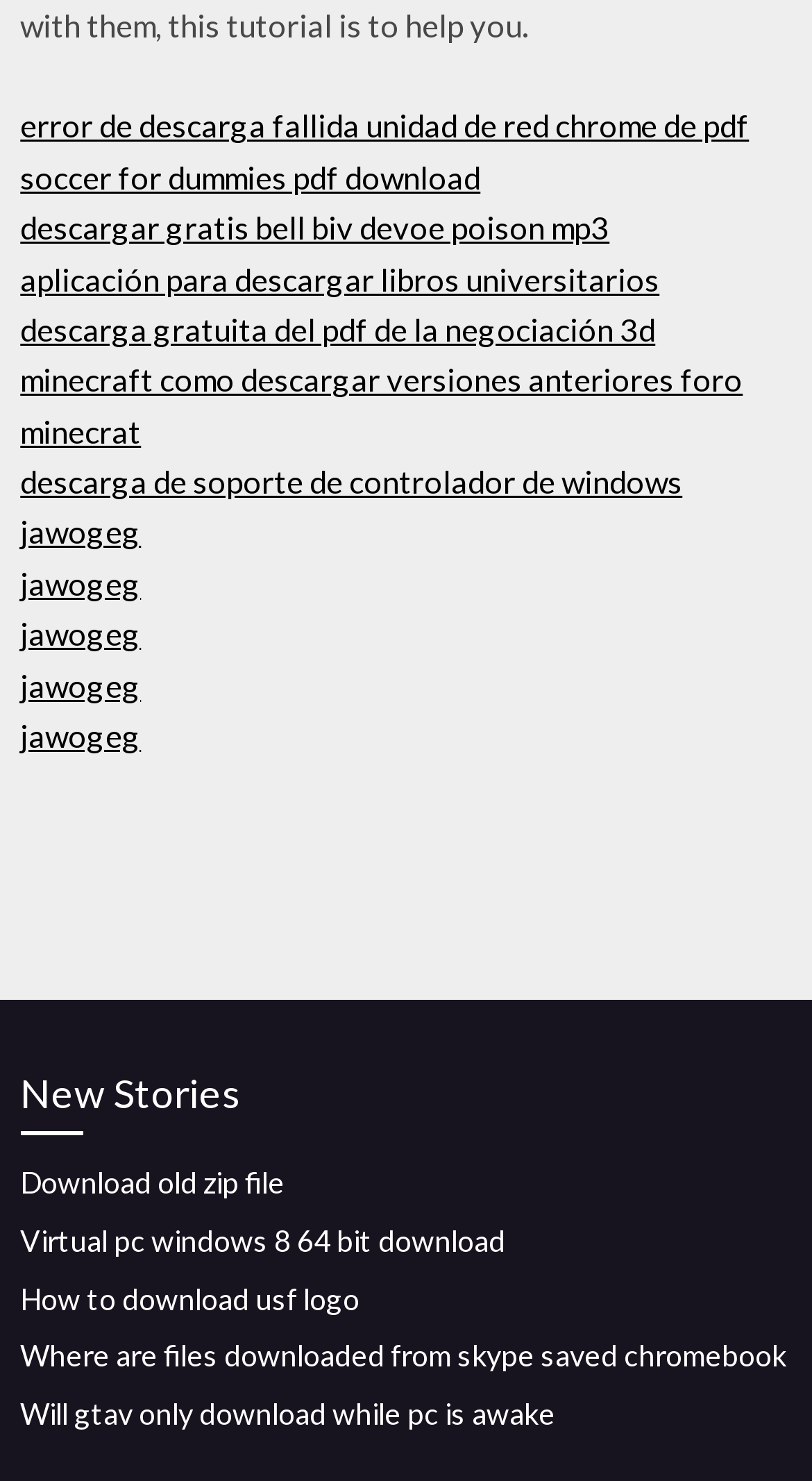Bounding box coordinates should be in the format (top-left x, top-left y, bottom-right x, bottom-right y) and all values should be floating point numbers between 0 and 1. Determine the bounding box coordinate for the UI element described as: jawogeg

[0.025, 0.415, 0.174, 0.44]